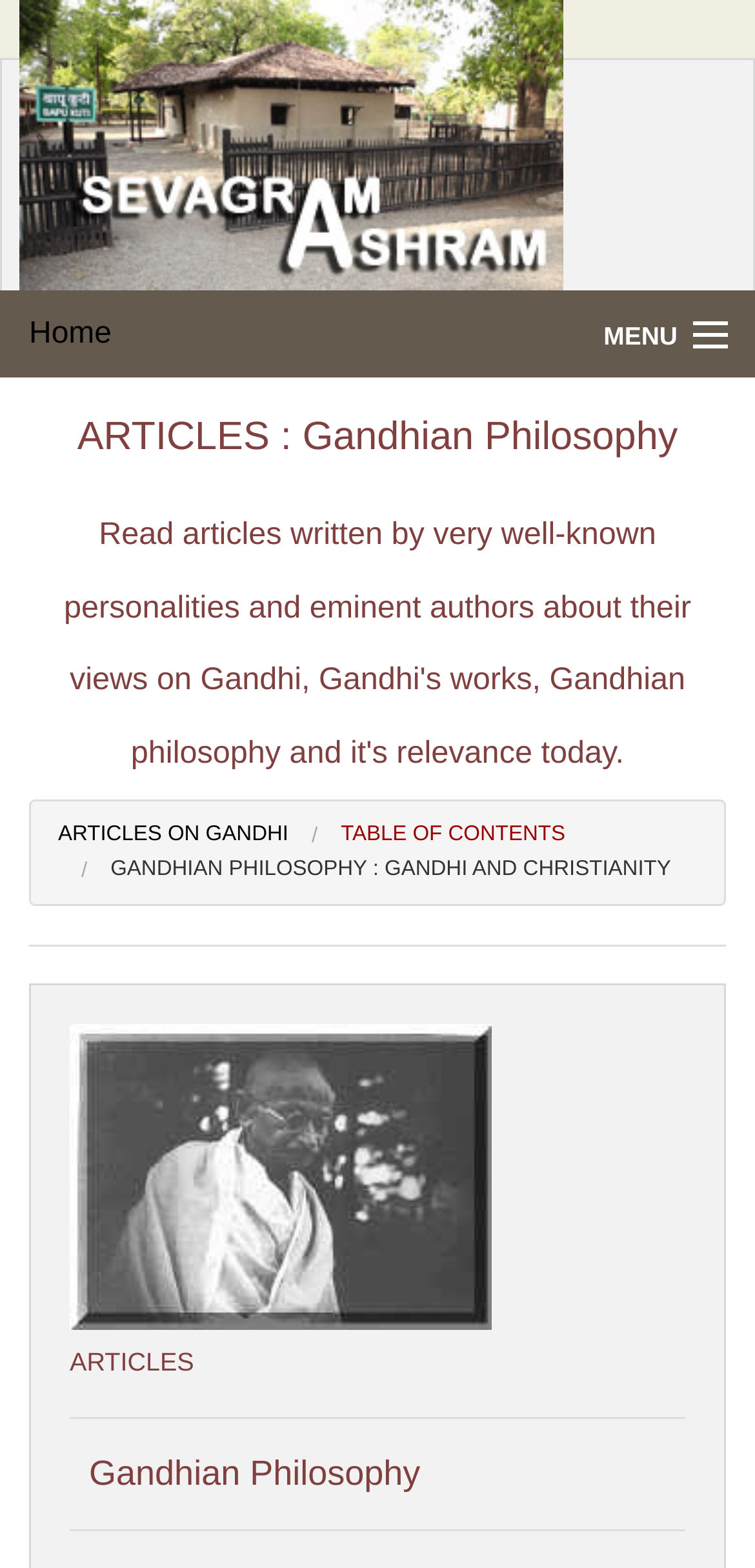Find the bounding box coordinates for the area that should be clicked to accomplish the instruction: "Read about 'Comprehensive Property Document Packs'".

None